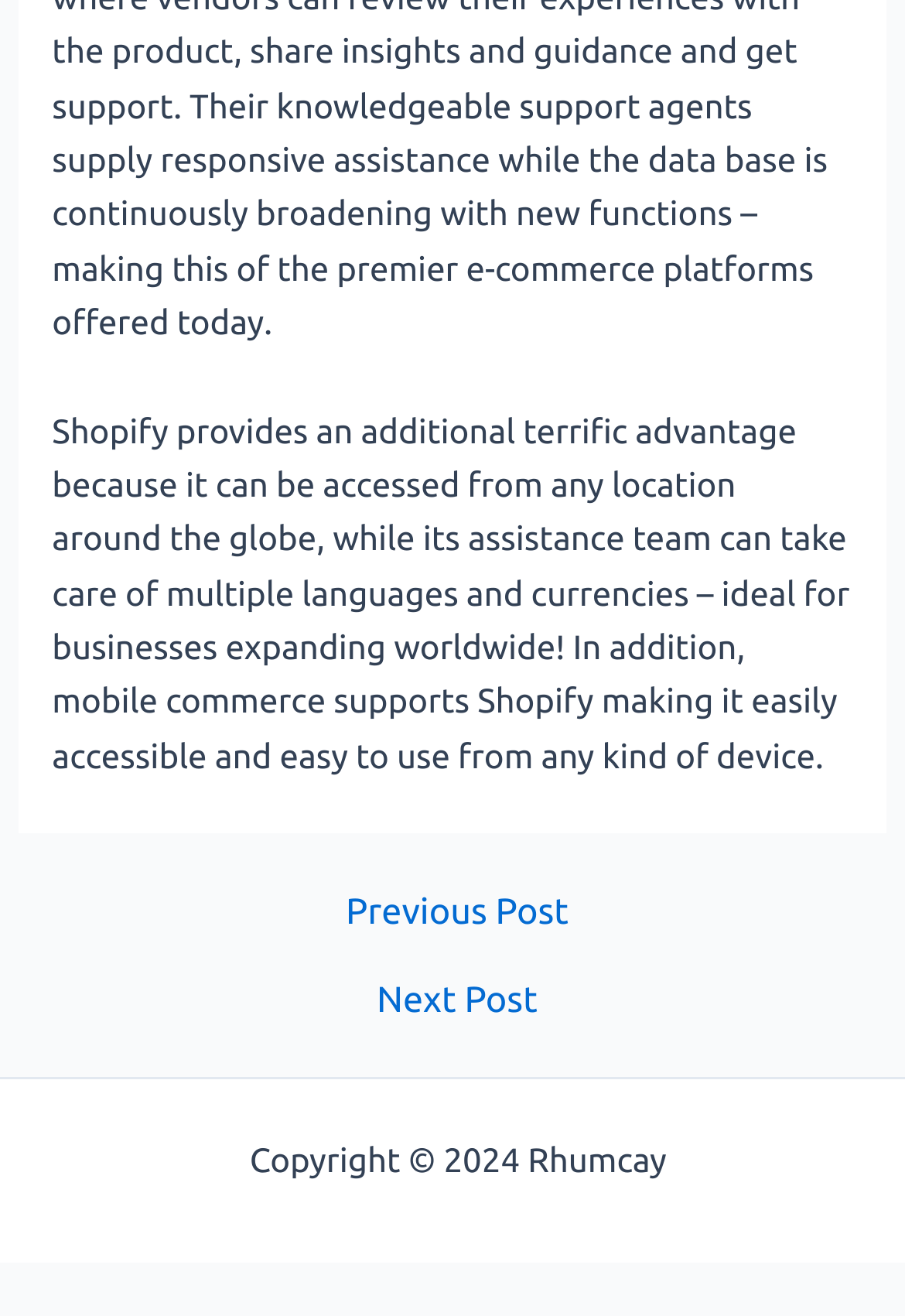Locate the bounding box for the described UI element: "Sitemap". Ensure the coordinates are four float numbers between 0 and 1, formatted as [left, top, right, bottom].

[0.745, 0.866, 0.884, 0.896]